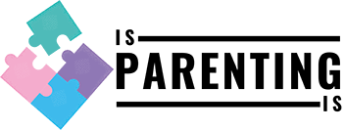Analyze the image and provide a detailed answer to the question: What shapes symbolize the complexity of parenting?

According to the caption, the puzzle pieces in pastel shades of pink, blue, and purple are creatively symbolizing the multifaceted and sometimes complex nature of parenting, which implies that the puzzle pieces are used to represent this complexity.